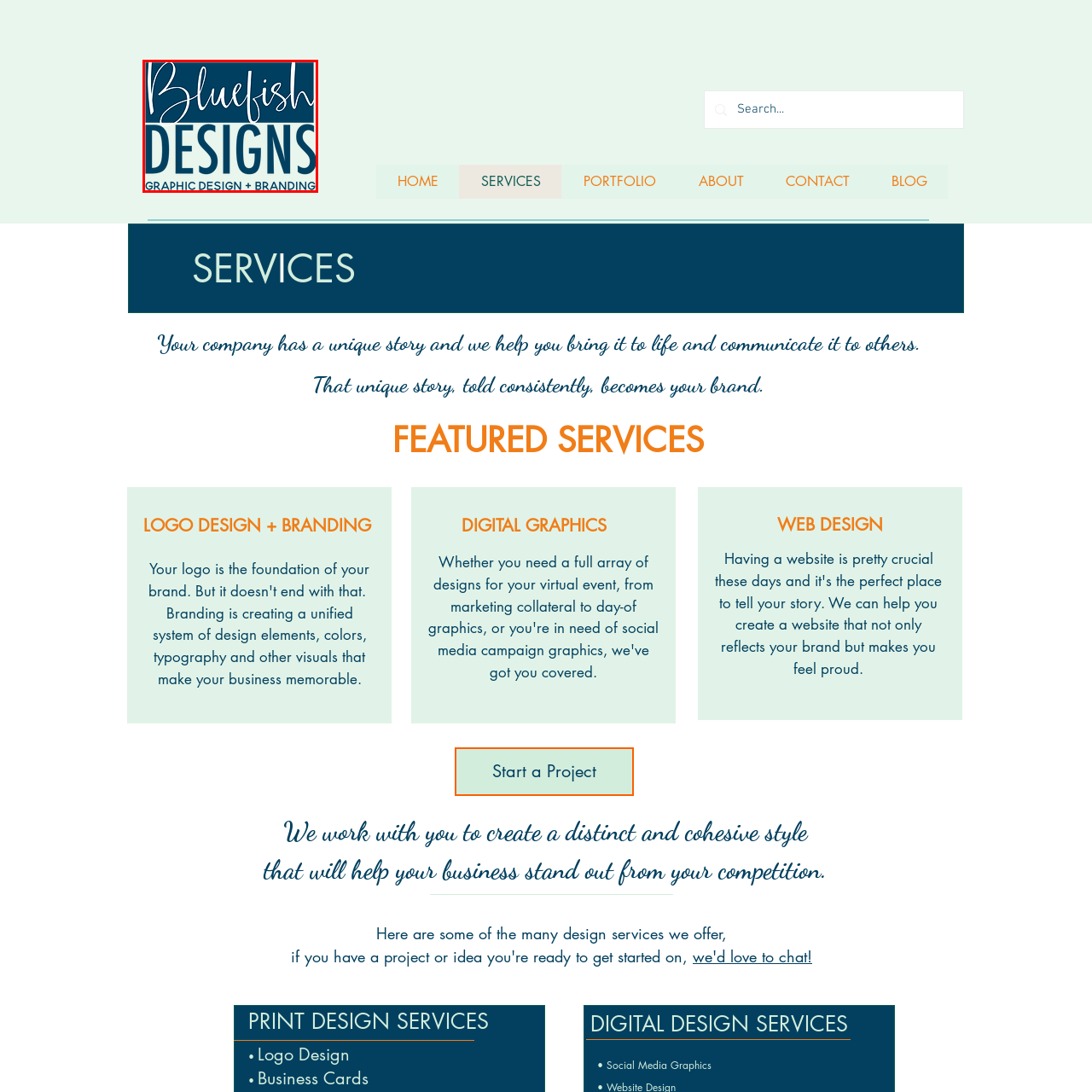Describe the features and objects visible in the red-framed section of the image in detail.

The image features the logo of "Bluefish Designs," showcasing a modern and stylish design that highlights the company's focus on graphic design and branding. The text is presented in a bold, contemporary font, with "Bluefish" in an elegant, cursive style, while "DESIGNS" is rendered in large, capital letters, emphasizing the brand's identity. Below the main logo, the tagline "GRAPHIC DESIGN + BRANDING" succinctly describes the services offered. This logo represents creativity and professionalism, making it a fitting visual for a company dedicated to helping clients create distinct and cohesive branding.